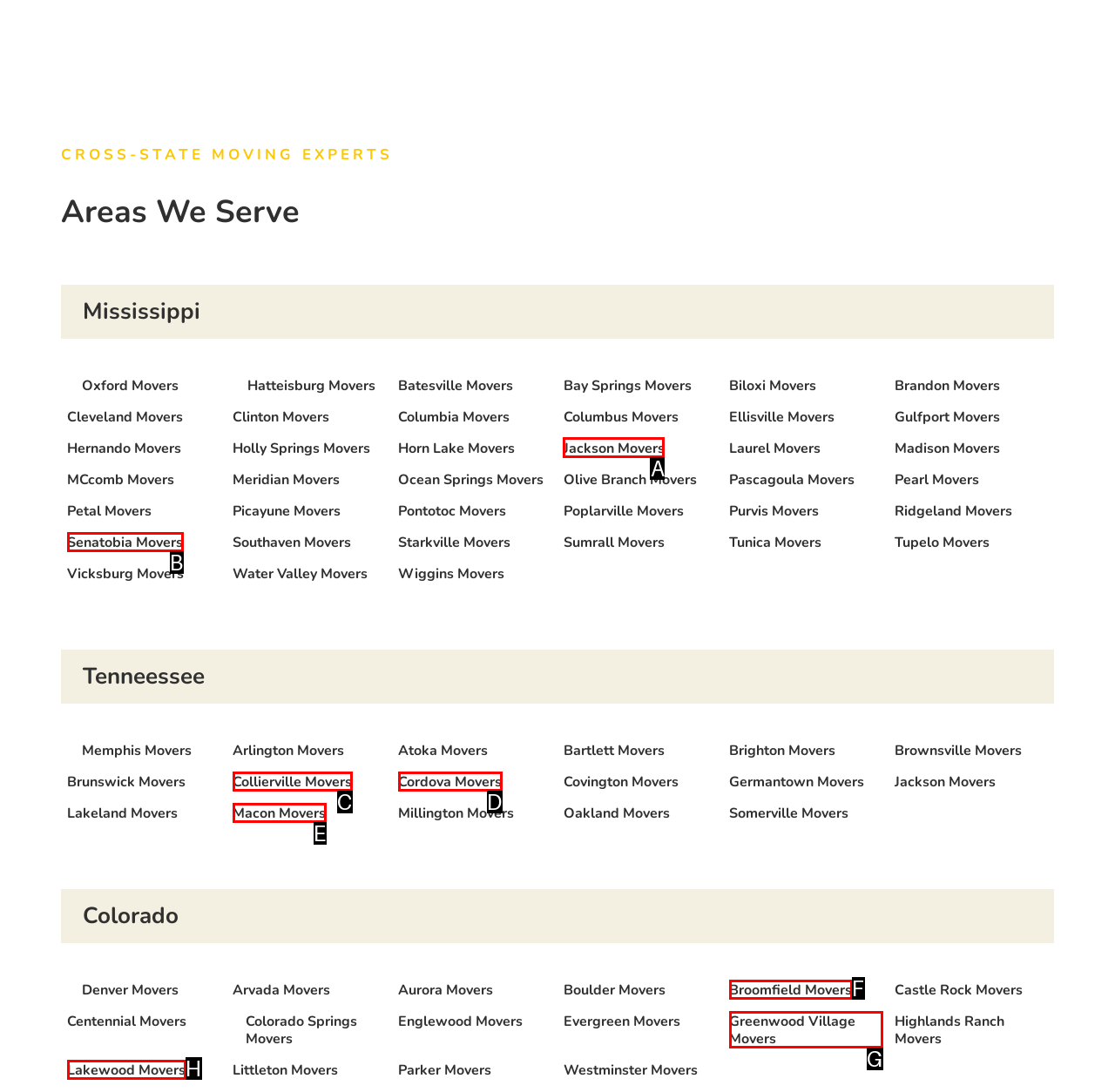Tell me which letter corresponds to the UI element that will allow you to Click on Jackson Movers. Answer with the letter directly.

A